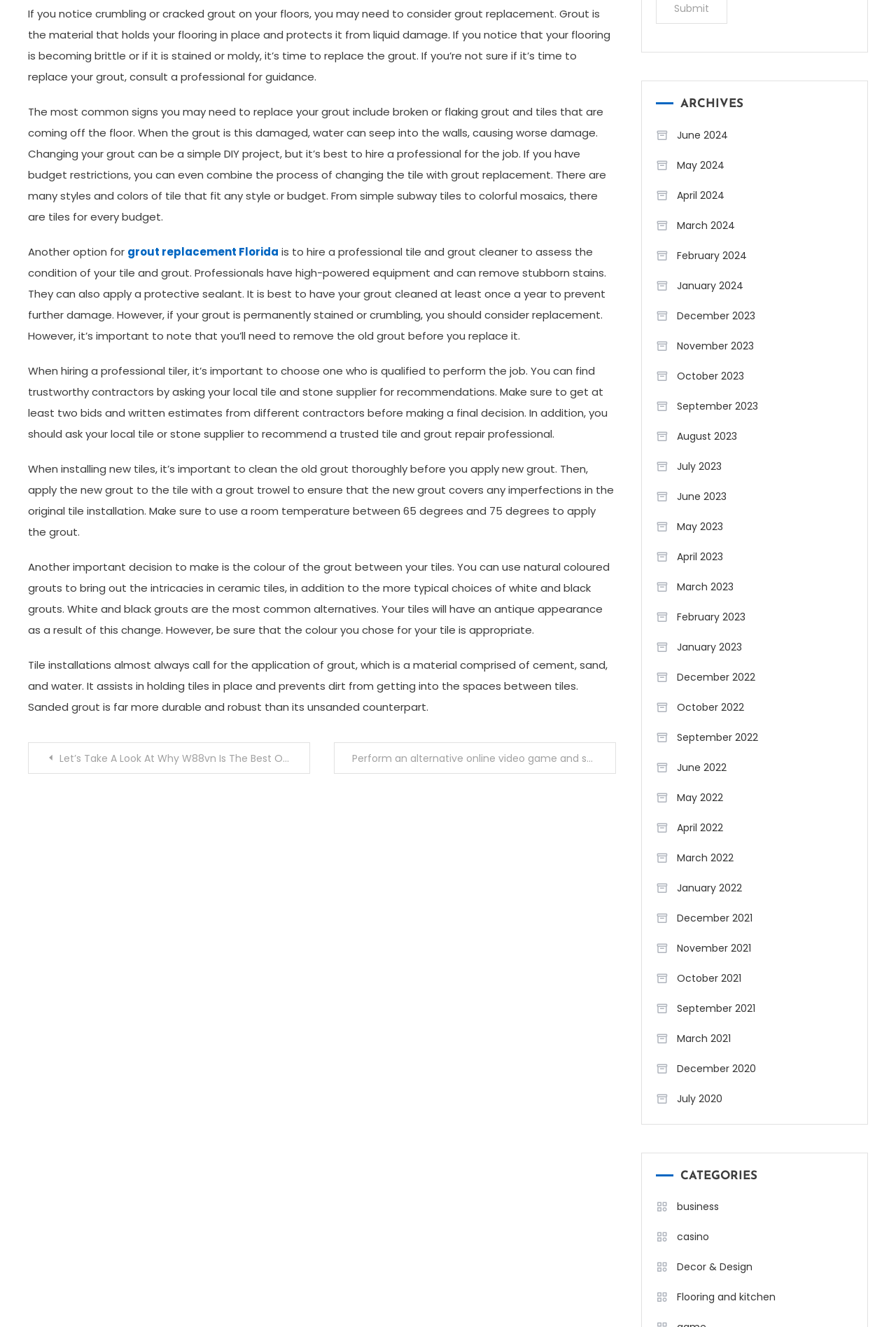Please give the bounding box coordinates of the area that should be clicked to fulfill the following instruction: "View archives for June 2024". The coordinates should be in the format of four float numbers from 0 to 1, i.e., [left, top, right, bottom].

[0.732, 0.093, 0.812, 0.11]